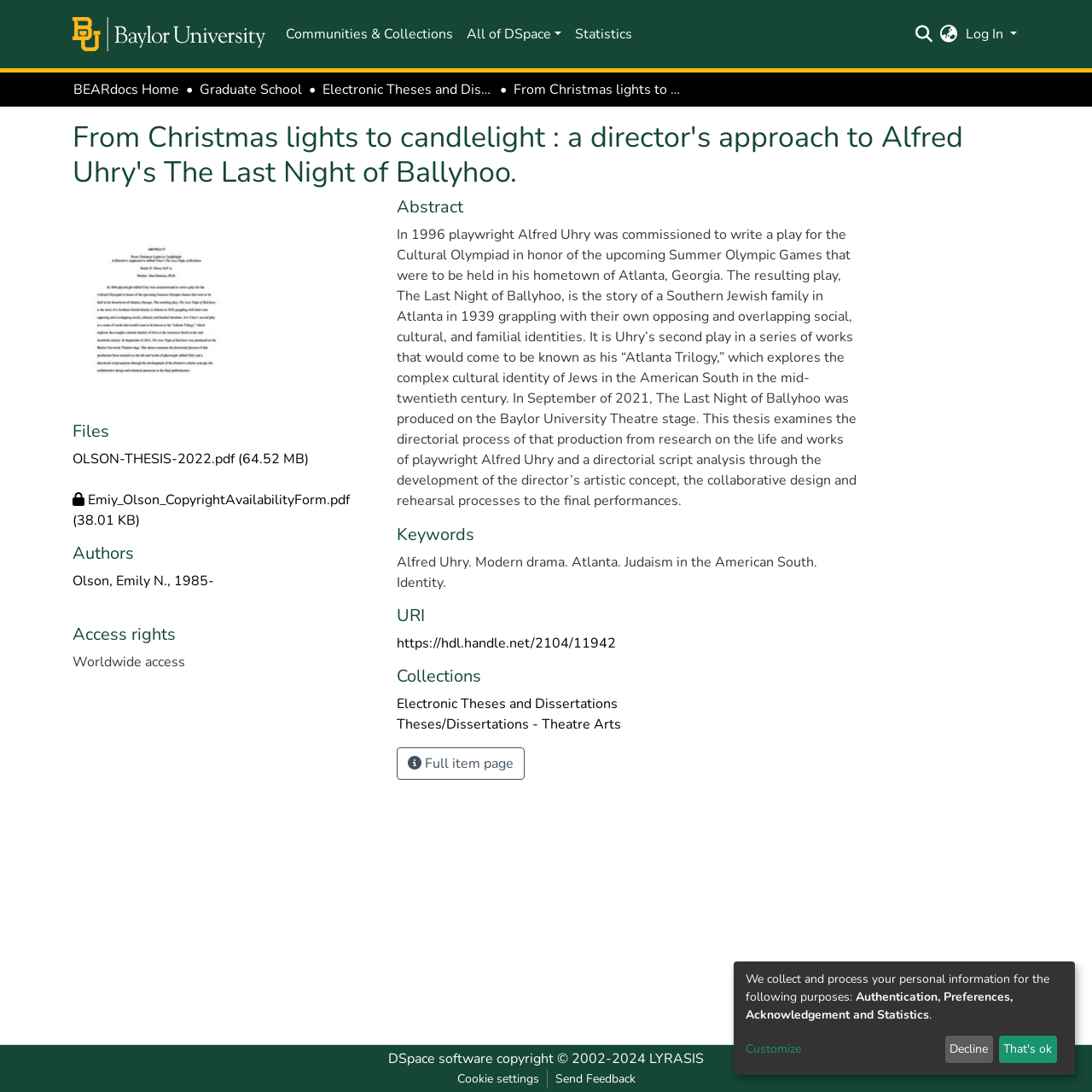Locate the bounding box of the UI element with the following description: "Decline".

[0.865, 0.948, 0.909, 0.973]